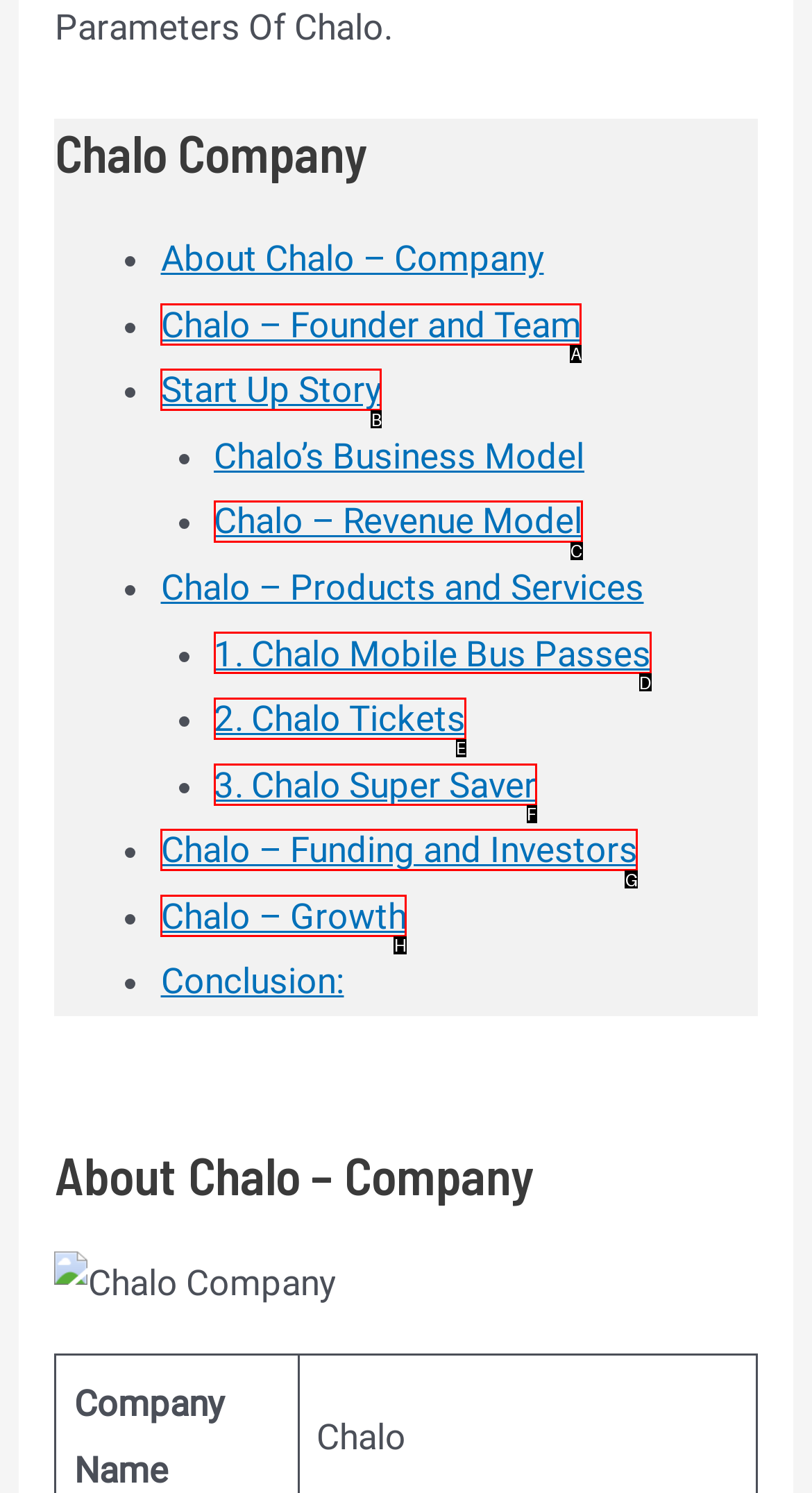Identify the HTML element that corresponds to the following description: 2. Chalo Tickets. Provide the letter of the correct option from the presented choices.

E